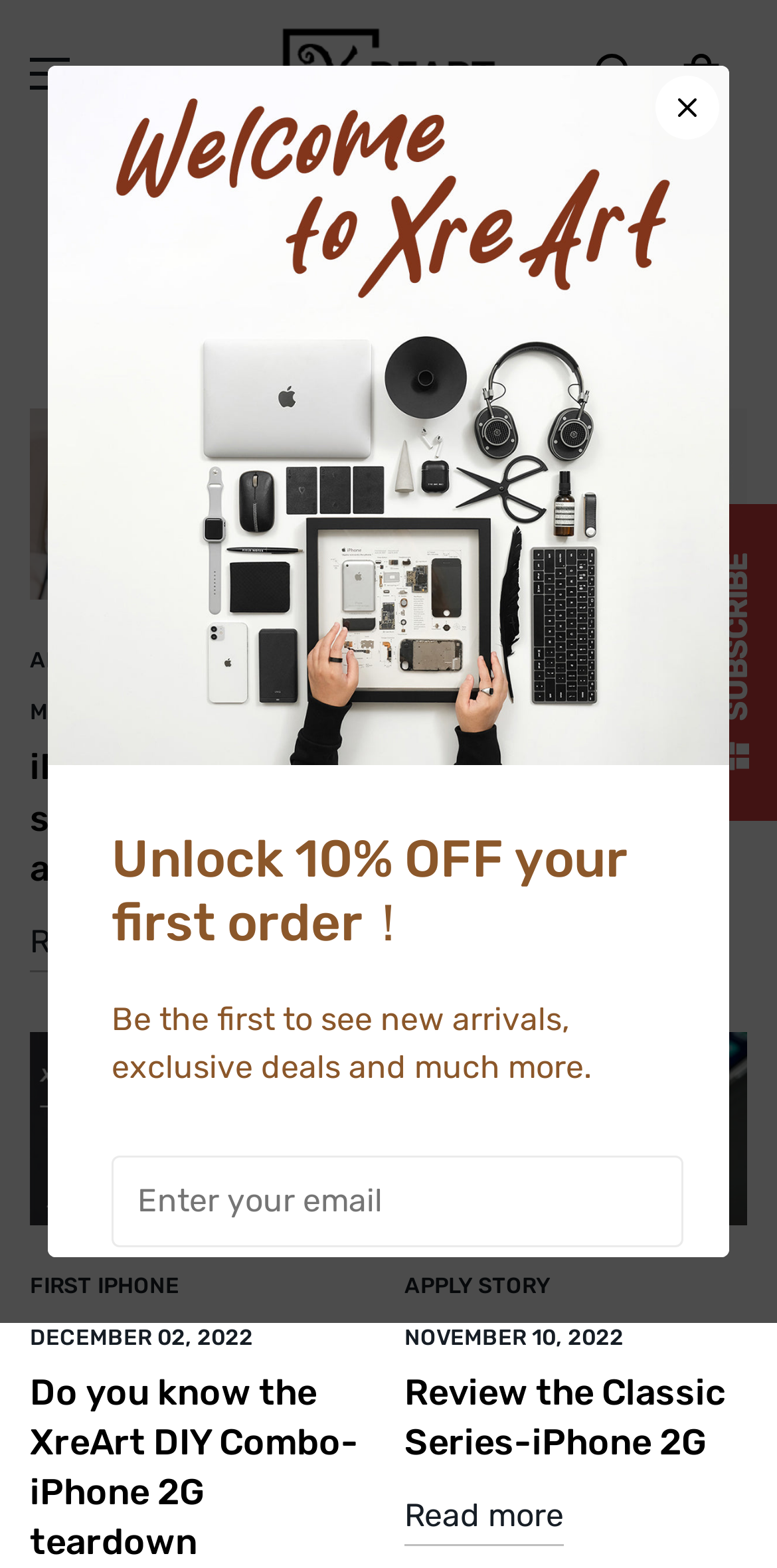Can you find the bounding box coordinates for the element that needs to be clicked to execute this instruction: "Confirm your age"? The coordinates should be given as four float numbers between 0 and 1, i.e., [left, top, right, bottom].

[0.062, 0.333, 0.938, 0.379]